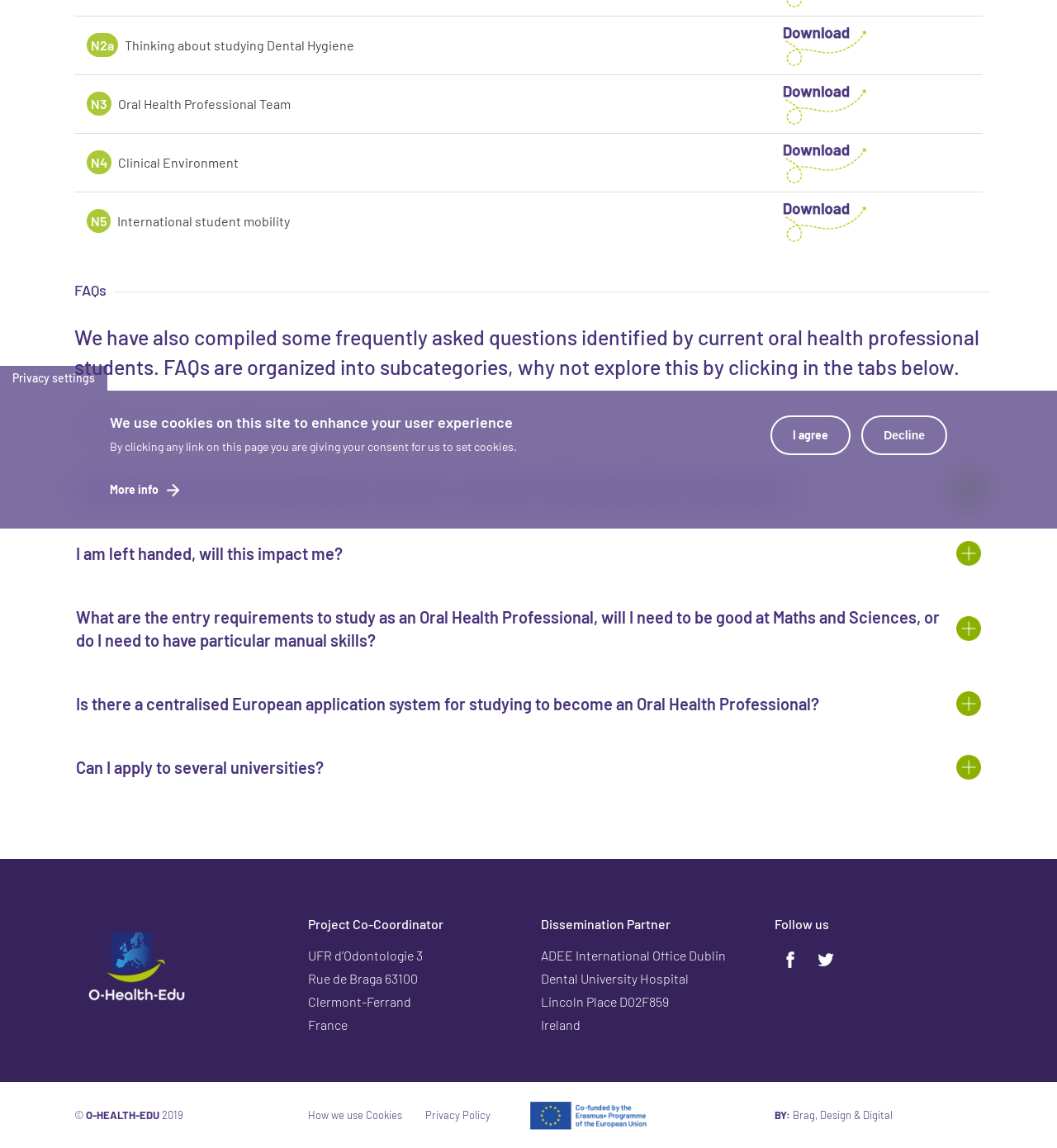Please find the bounding box coordinates in the format (top-left x, top-left y, bottom-right x, bottom-right y) for the given element description. Ensure the coordinates are floating point numbers between 0 and 1. Description: How to

None